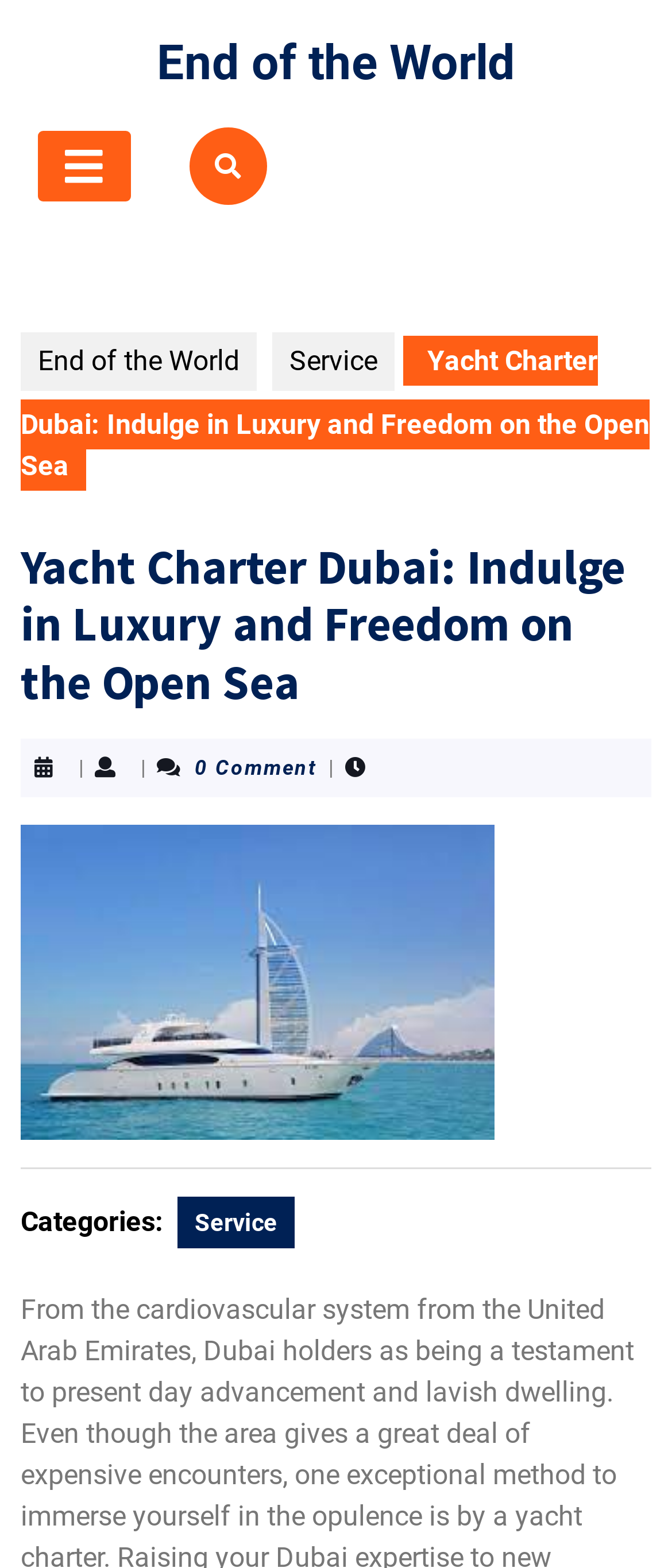Respond with a single word or phrase for the following question: 
What is the category of this post?

Service